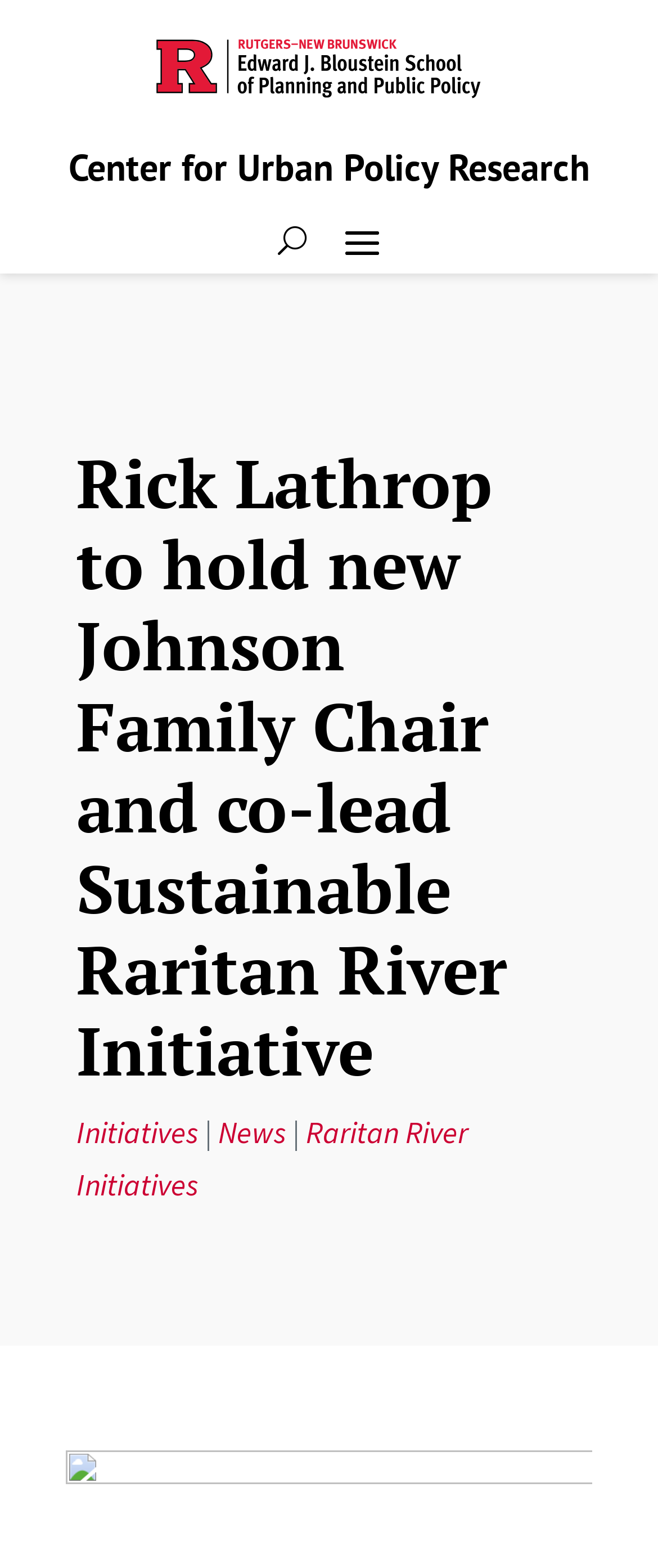Can you look at the image and give a comprehensive answer to the question:
What is the name of the initiative Rick Lathrop will co-lead?

I found the answer by reading the heading element with the text 'Rick Lathrop to hold new Johnson Family Chair and co-lead Sustainable Raritan River Initiative' which describes the initiative Rick Lathrop will co-lead.